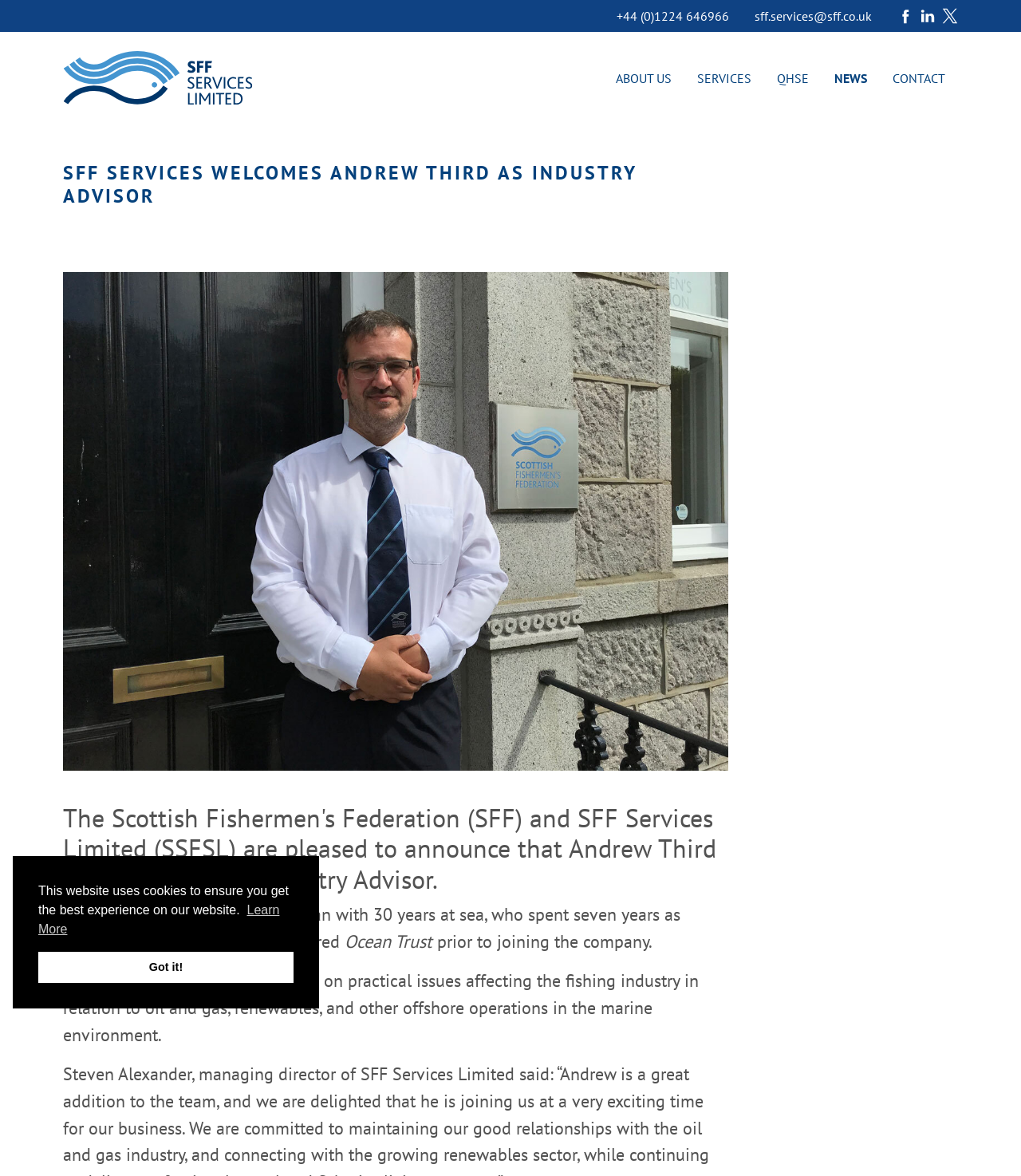Could you locate the bounding box coordinates for the section that should be clicked to accomplish this task: "call the phone number".

[0.604, 0.007, 0.714, 0.02]